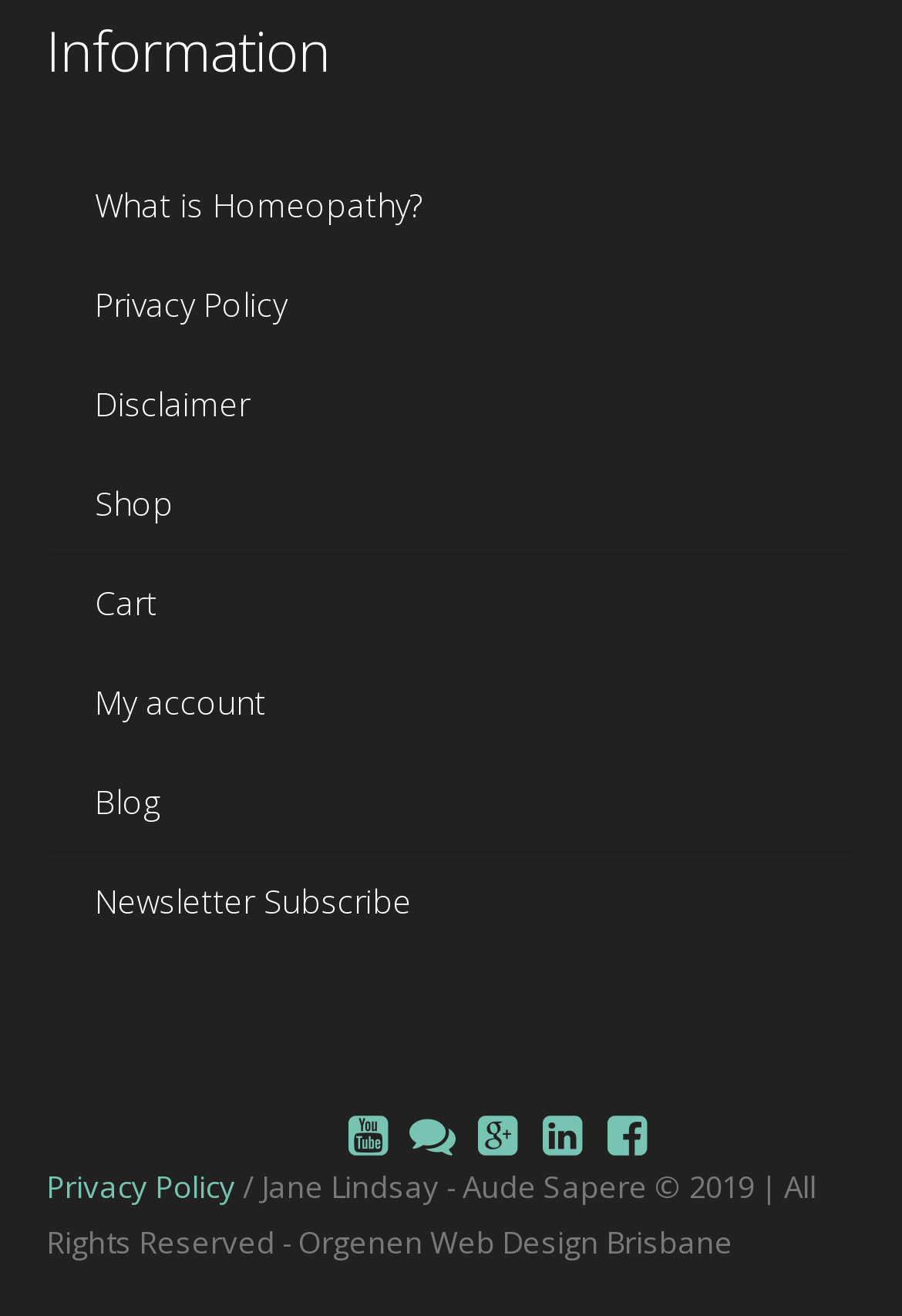What is the name of the website owner?
Please give a detailed answer to the question using the information shown in the image.

I found the name of the website owner by looking at the copyright information at the bottom of the page. The text '/ Jane Lindsay - Aude Sapere © 2019 | All Rights Reserved - Orgenen Web Design Brisbane' indicates that the website owner is Jane Lindsay.